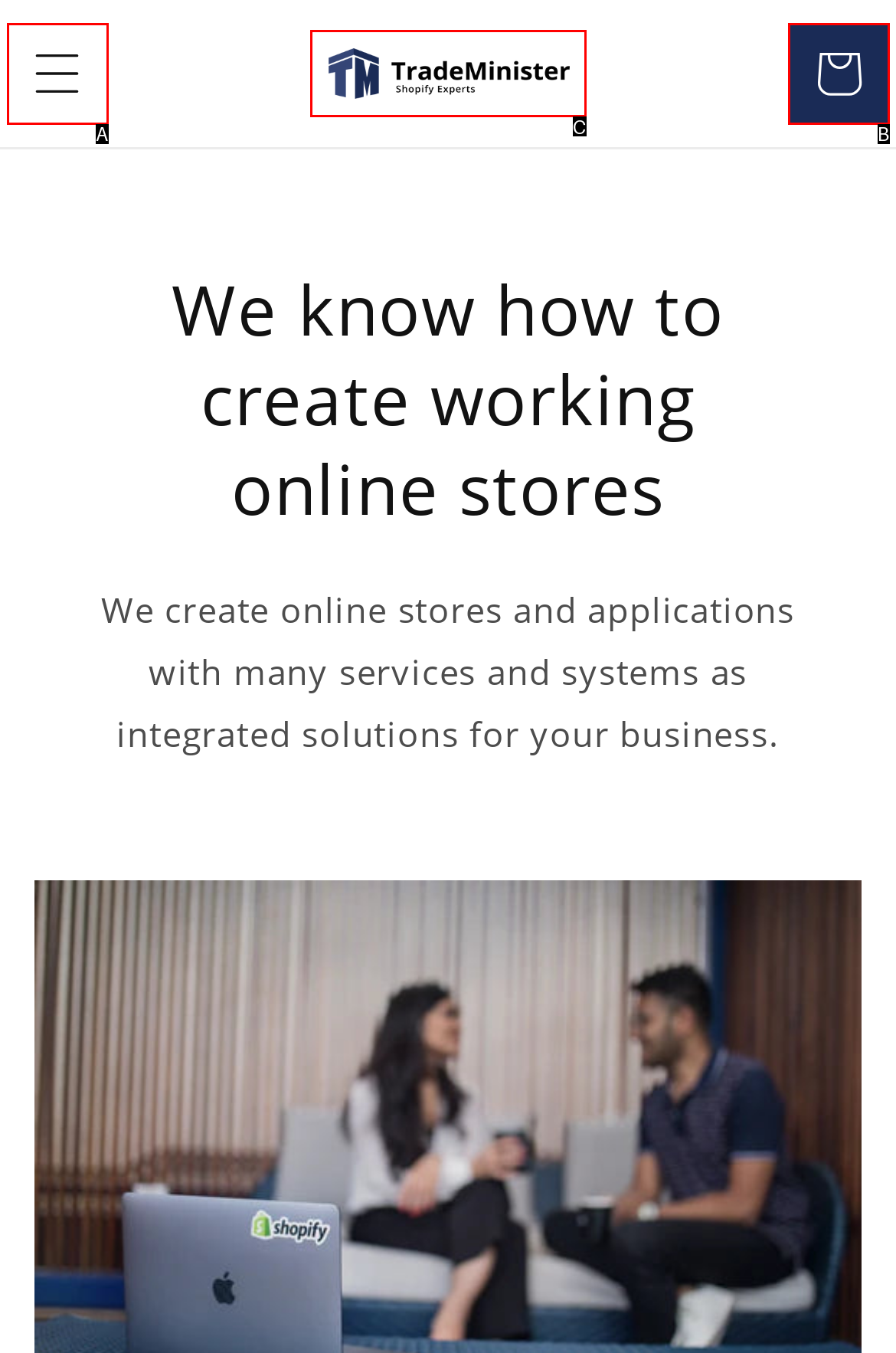Select the letter that aligns with the description: Cart. Answer with the letter of the selected option directly.

B